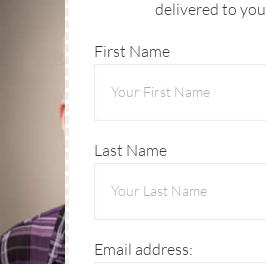What type of content is likely to be shared?
Based on the image, provide a one-word or brief-phrase response.

Creative topics or personal updates